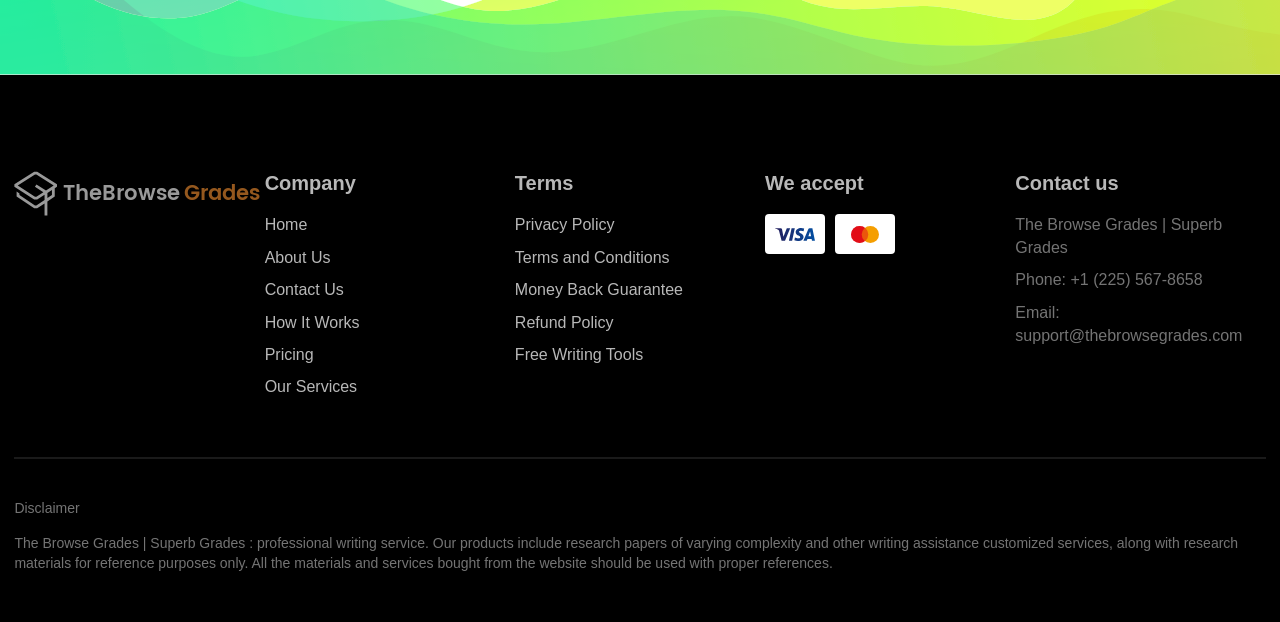Please answer the following query using a single word or phrase: 
What is the purpose of the 'How It Works' link?

To explain how the company works